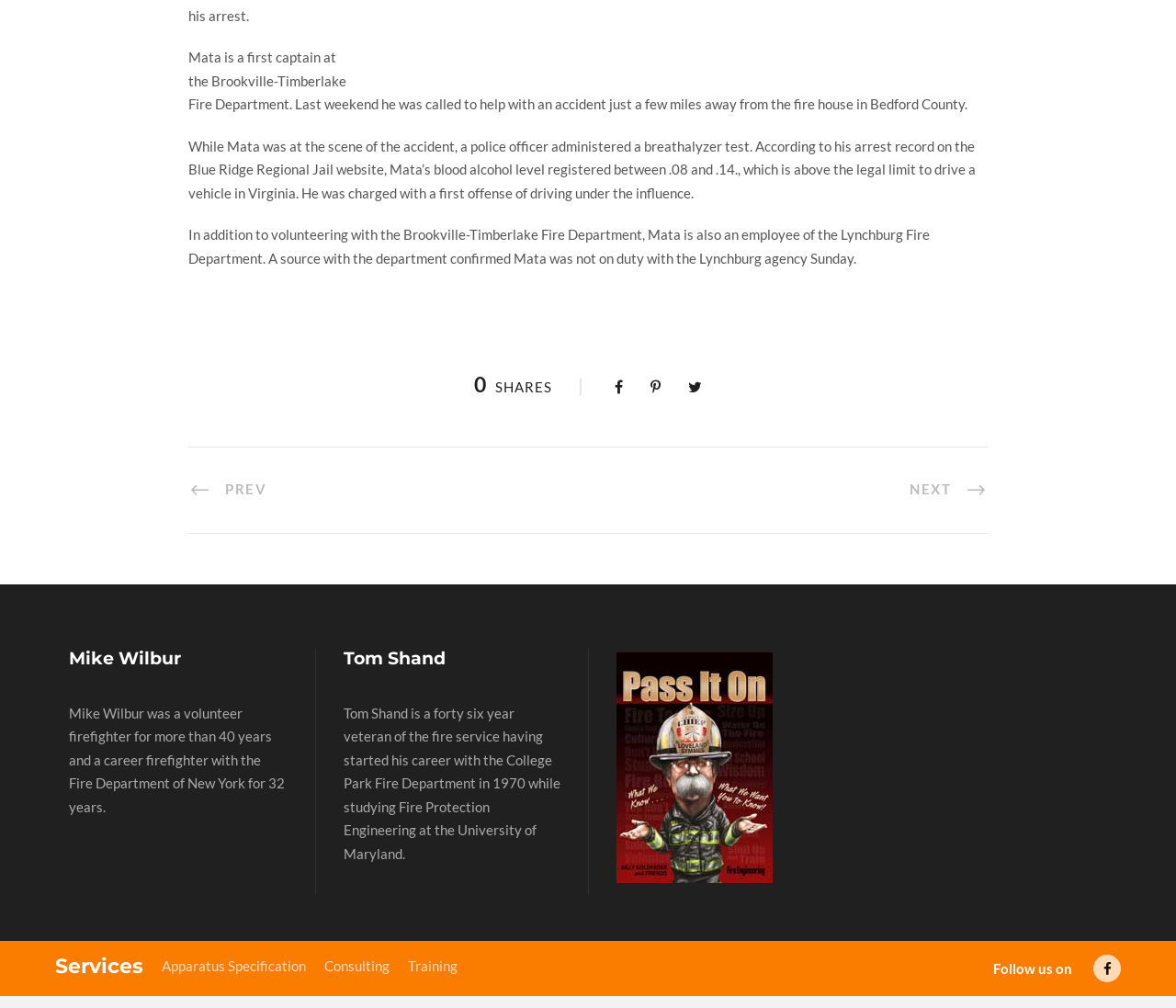Bounding box coordinates should be in the format (top-left x, top-left y, bottom-right x, bottom-right y) and all values should be floating point numbers between 0 and 1. Determine the bounding box coordinate for the UI element described as: parent_node: Follow us on title="Facebook"

[0.93, 0.947, 0.953, 0.974]